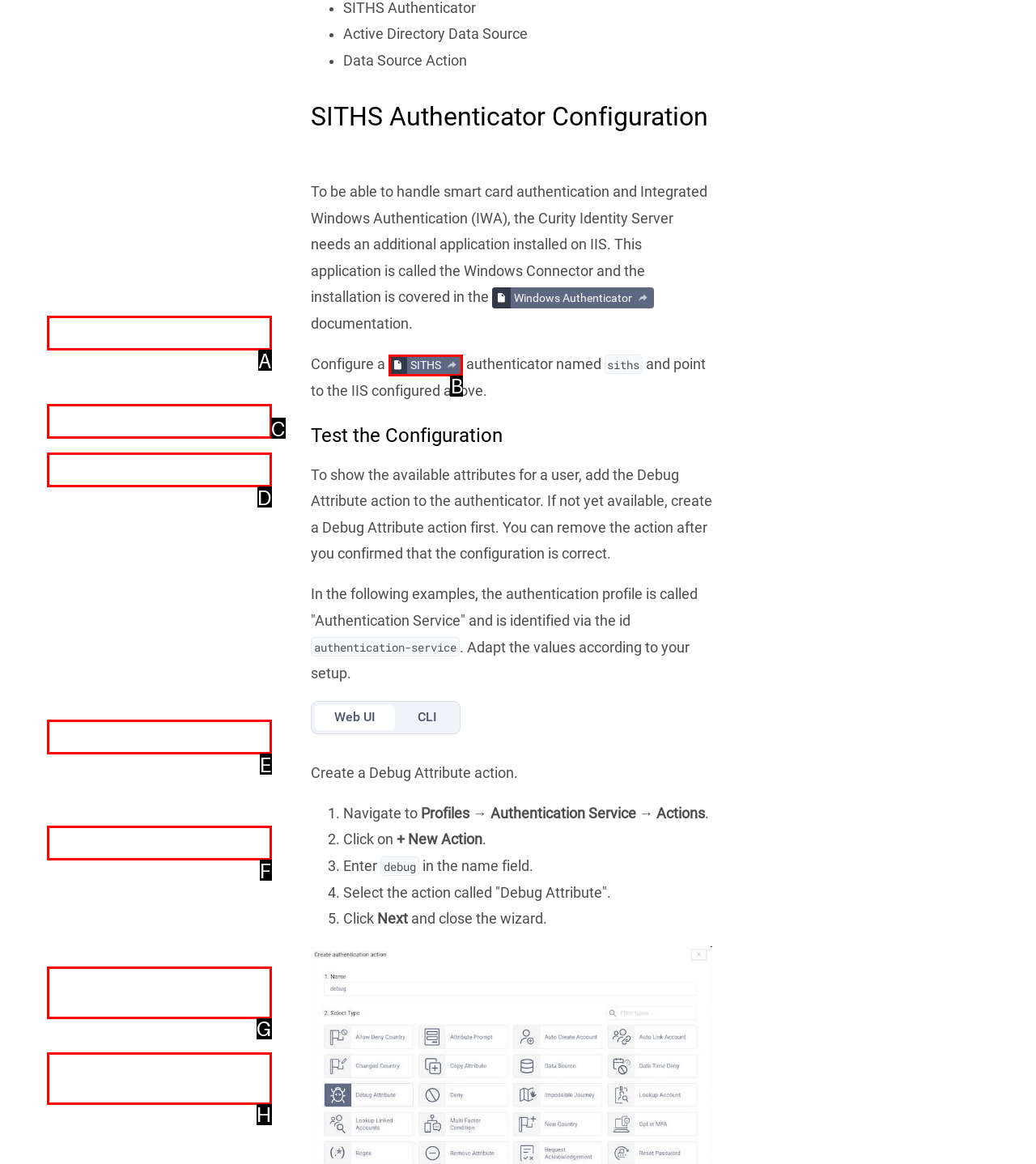Find the HTML element that matches the description provided: Store Locator
Answer using the corresponding option letter.

None